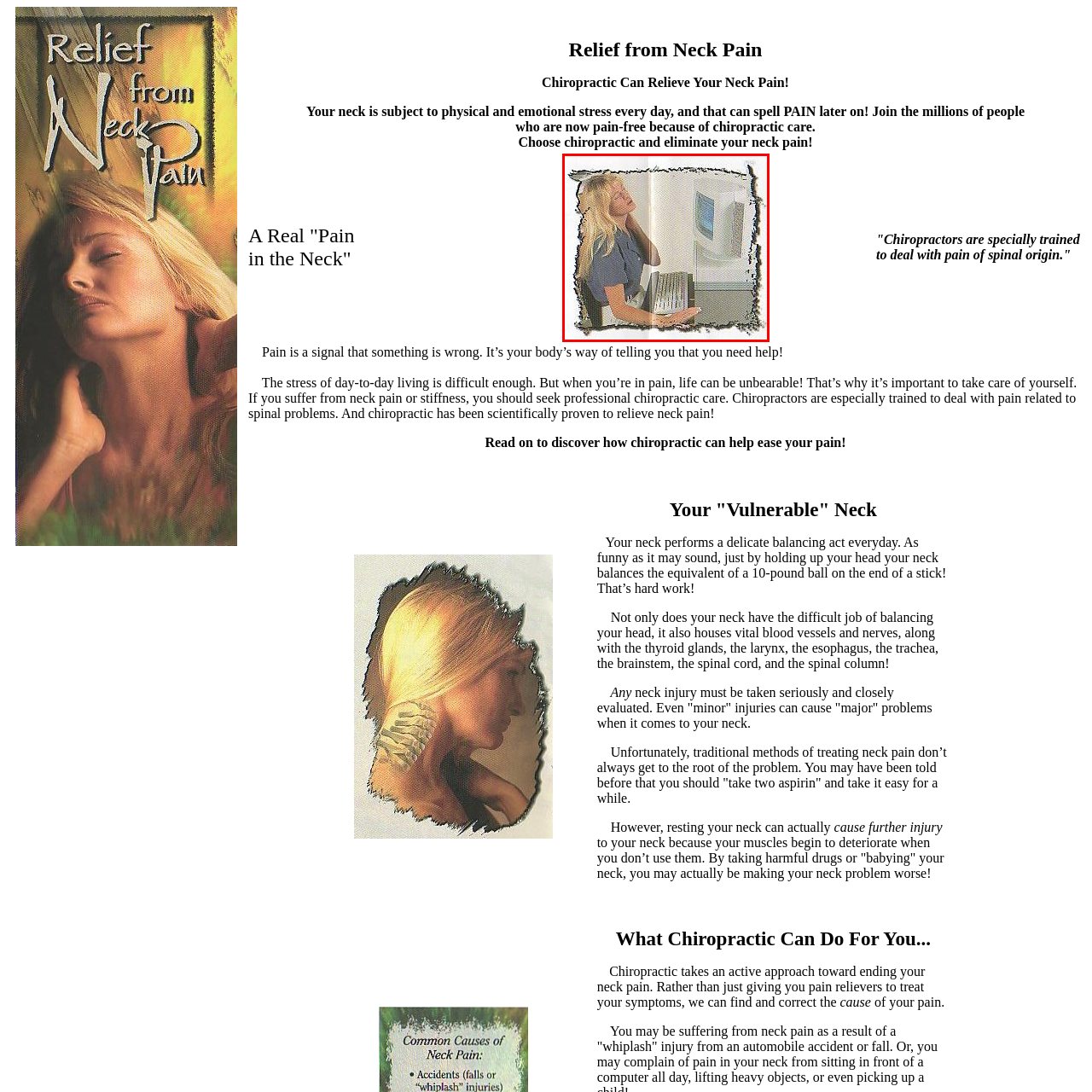Focus on the area marked by the red box, What is the color of the woman's shirt? 
Answer briefly using a single word or phrase.

Dark